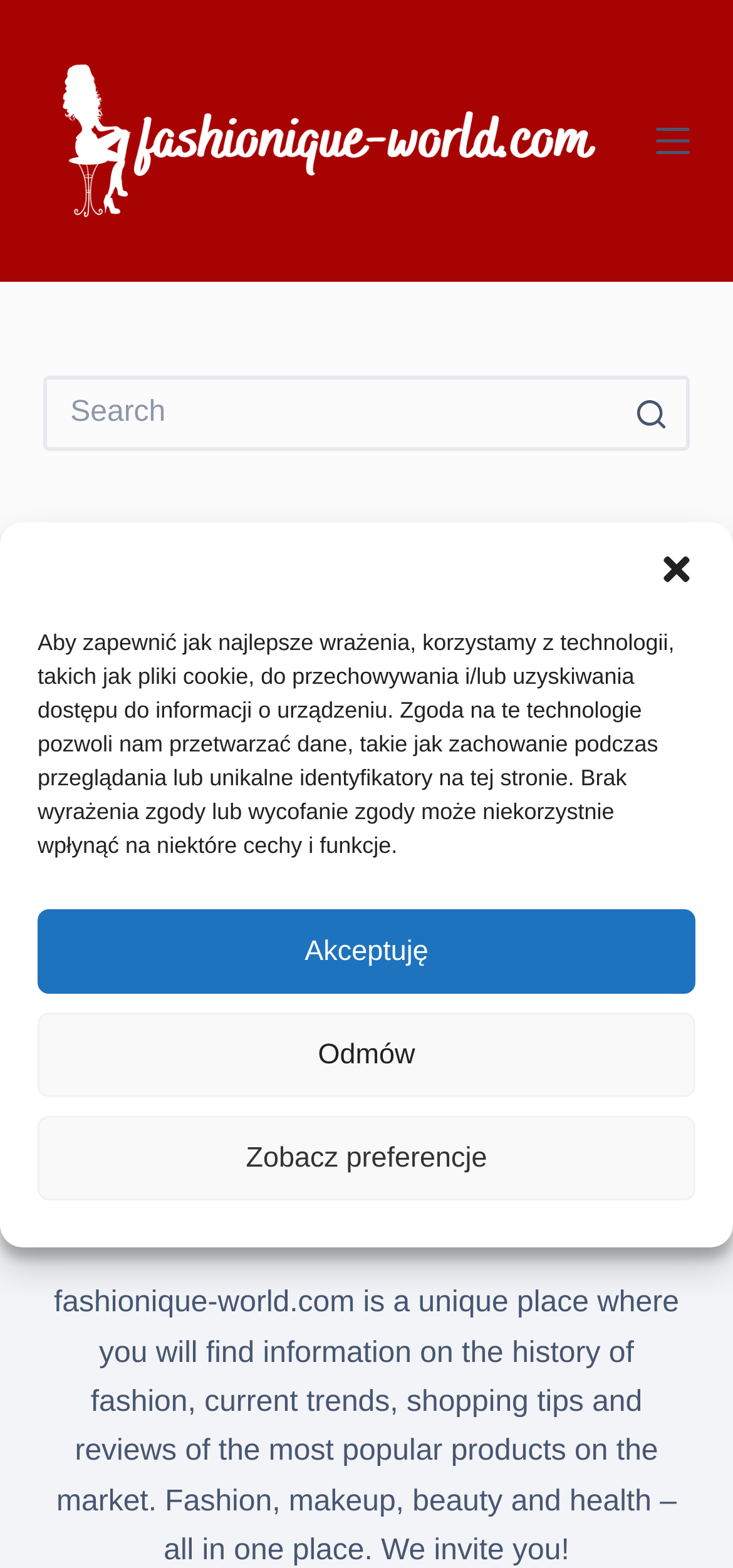Find the bounding box coordinates of the element to click in order to complete the given instruction: "Skip to content."

[0.0, 0.0, 0.103, 0.024]